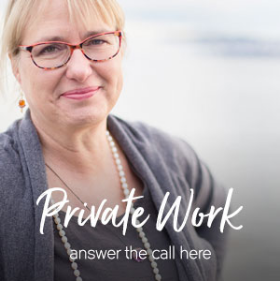Based on the image, provide a detailed response to the question:
What is the purpose of the text 'answer the call here'?

The text 'answer the call here' is placed beneath 'Private Work', which implies a call to action, encouraging viewers to explore more and engage with her services, as suggested by the caption.